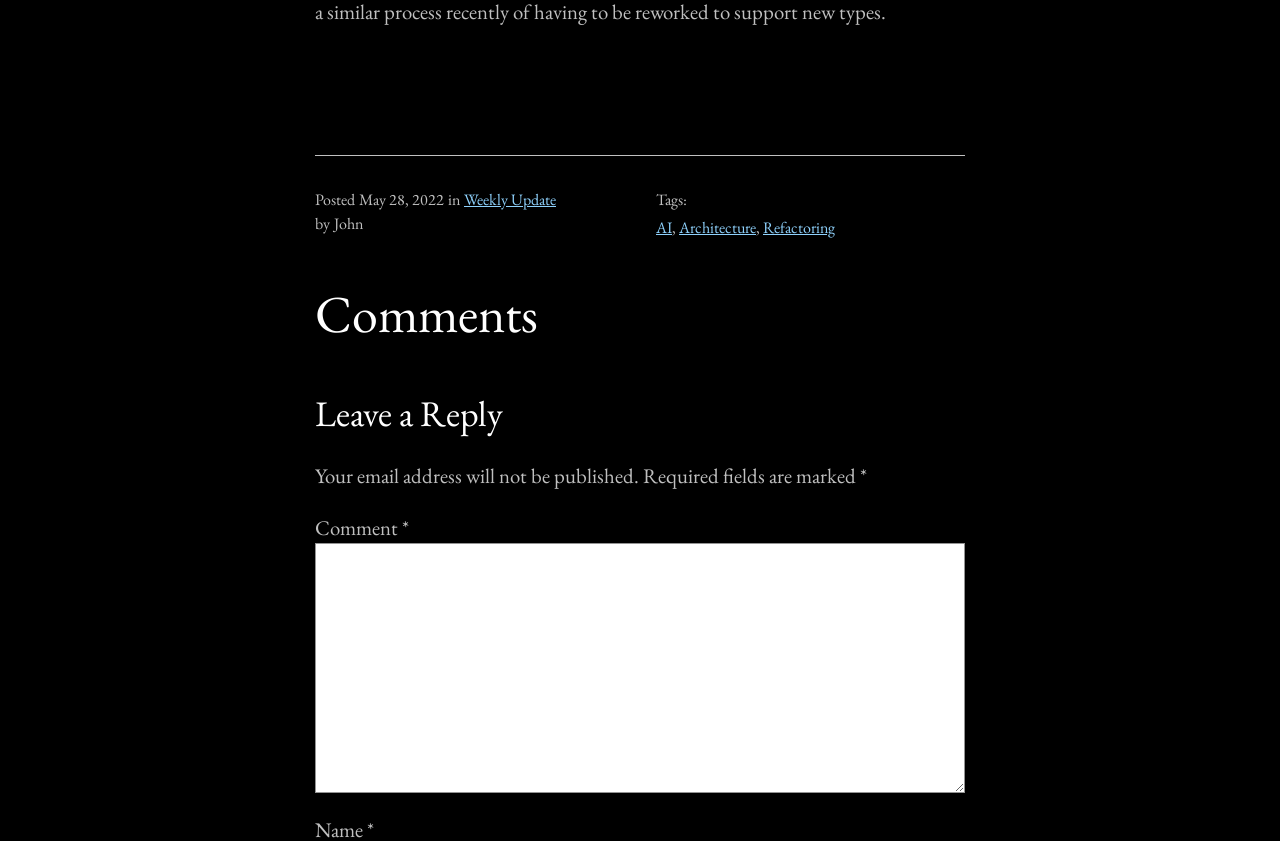Could you please study the image and provide a detailed answer to the question:
What is the purpose of the textbox at the bottom?

I found the purpose of the textbox by looking at the label above it, which is 'Leave a Reply', and the text next to the textbox, which is 'Comment *'. This suggests that the textbox is for leaving a comment.